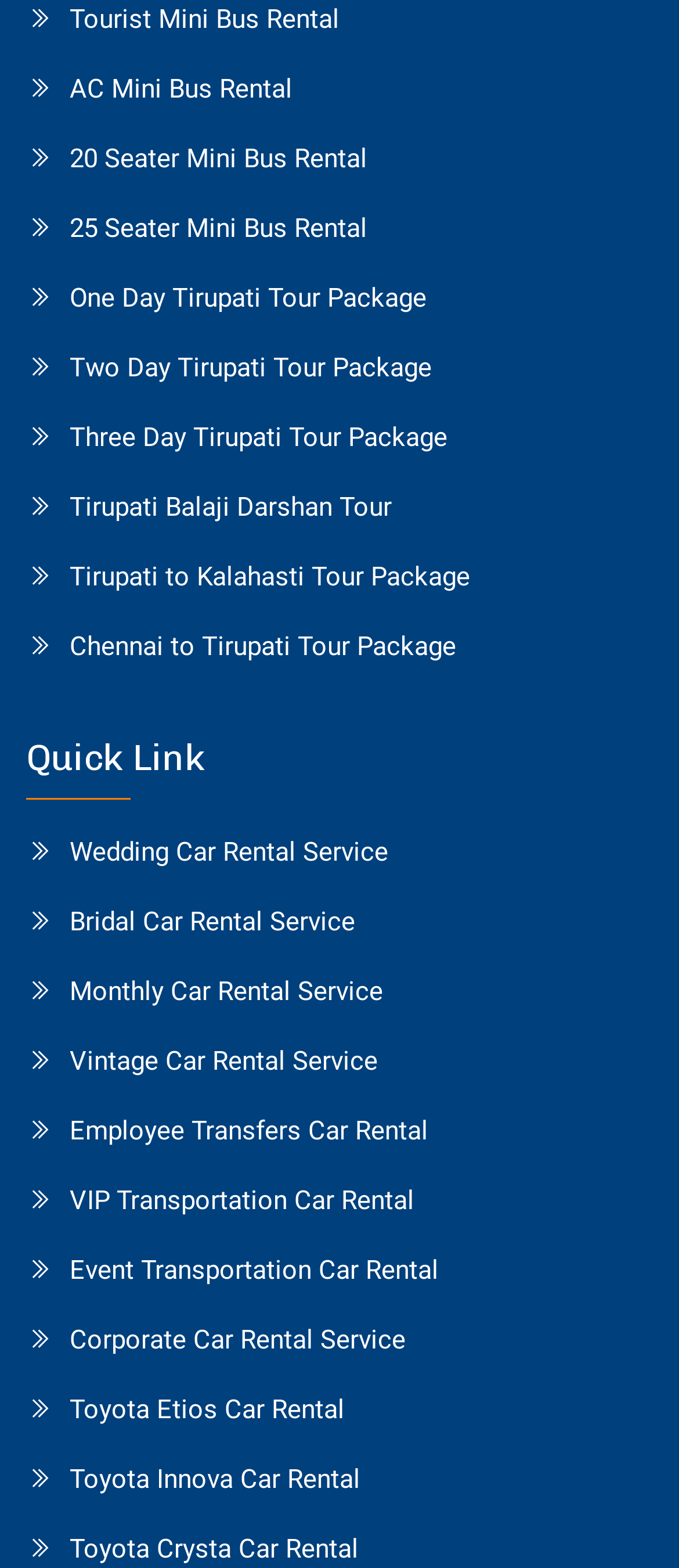Determine the bounding box coordinates for the clickable element to execute this instruction: "Book a 20 Seater Mini Bus Rental". Provide the coordinates as four float numbers between 0 and 1, i.e., [left, top, right, bottom].

[0.103, 0.09, 0.962, 0.112]